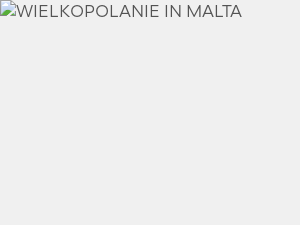Provide a comprehensive description of the image.

The image is titled "WIELKOPOLANIE IN MALTA," showcasing the Polish folk group "Wielkopolanie" during their performance at the International Folklore Festival in Malta. This event celebrated the rich Polish culture and was organized by the mayors of Kalkara, Zebbug, and Tarxien. Upon their arrival after a long journey from Poznań, the group was welcomed by warm summer weather exceeding 25 degrees Celsius. The performance included a festive march through the charming streets of Kalkara, adorned with beautiful decorations and Nativity scenes, emphasizing the vibrant cultural exchange that occurred during their visit.